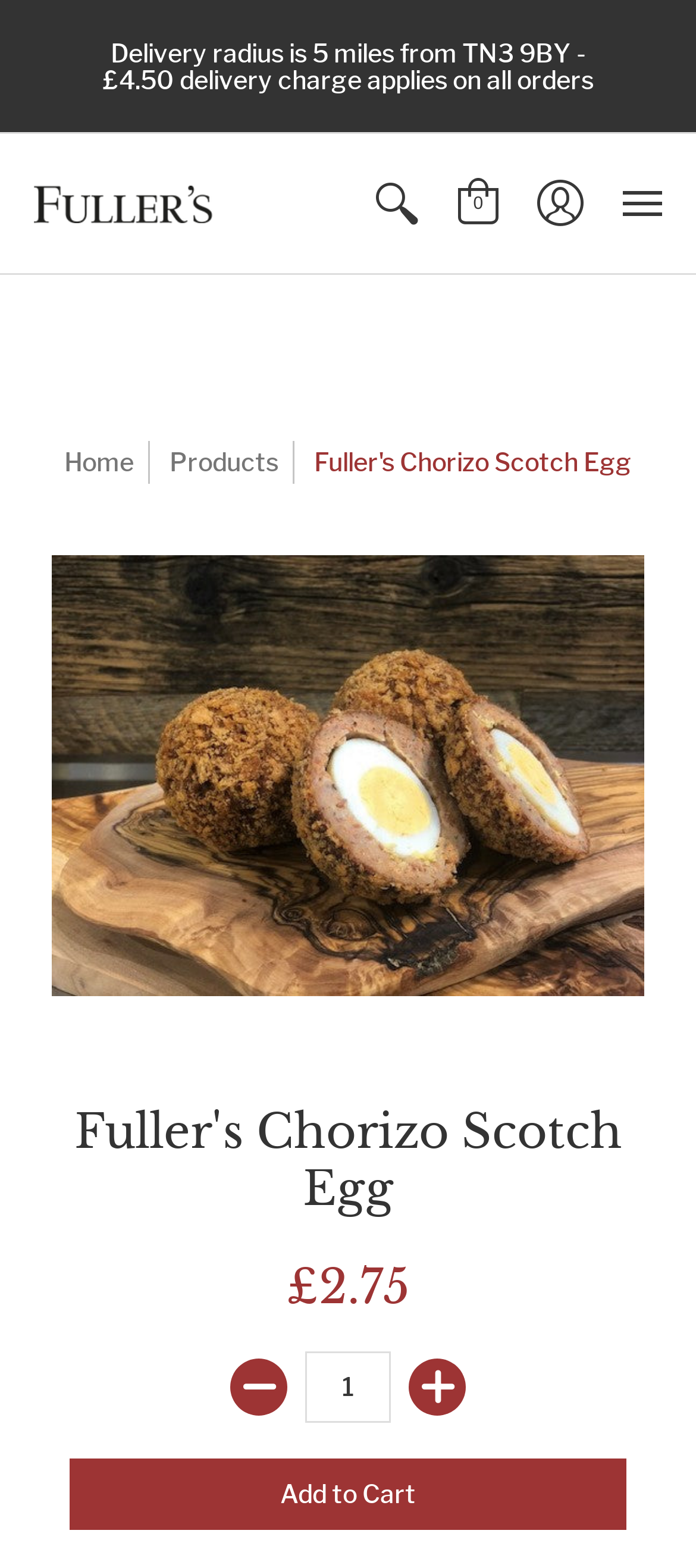Please specify the bounding box coordinates of the element that should be clicked to execute the given instruction: 'Explore Women's Oversized Plush Sweatshirt - Attached Hood / Front Pocket'. Ensure the coordinates are four float numbers between 0 and 1, expressed as [left, top, right, bottom].

None